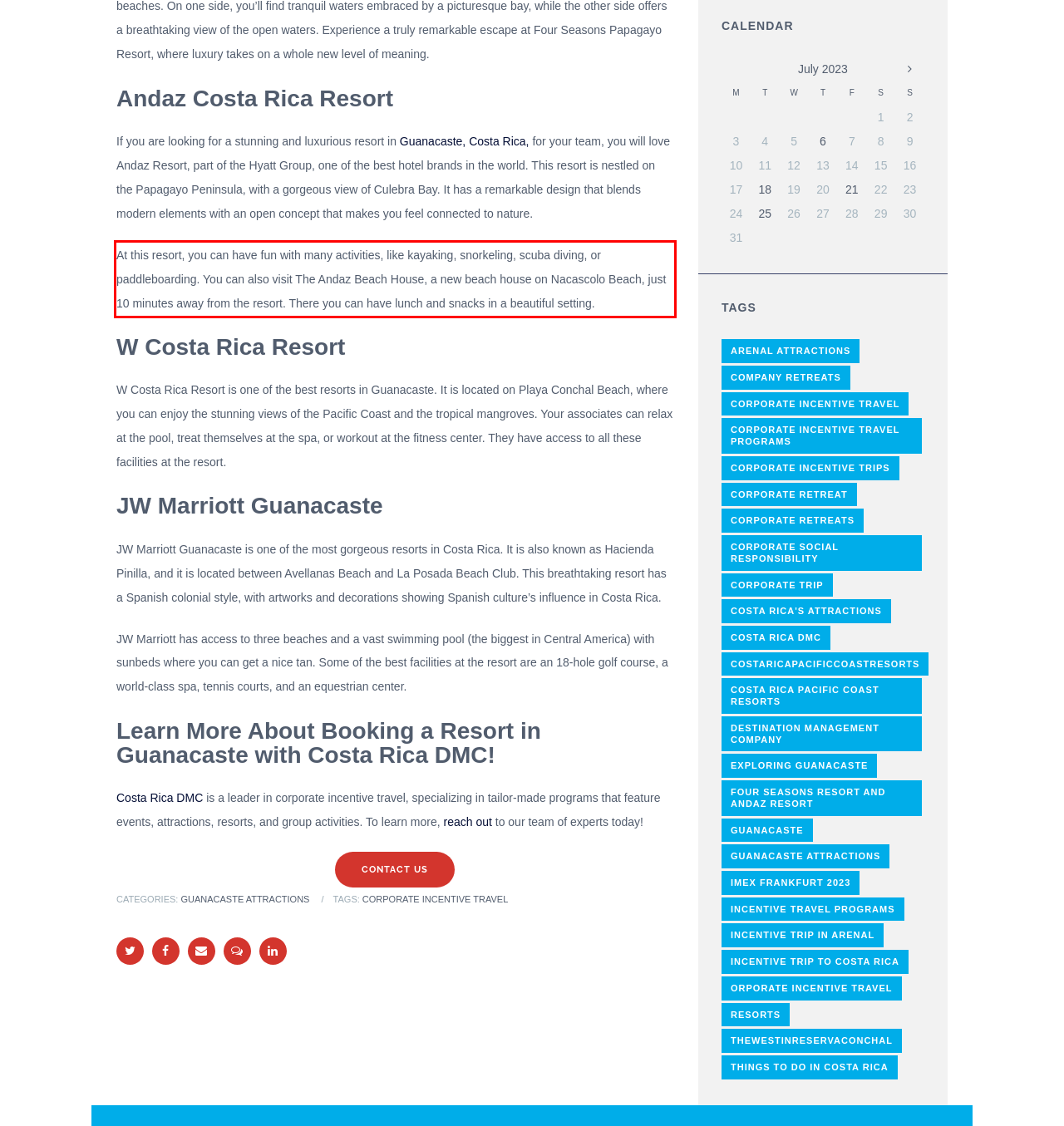Within the screenshot of the webpage, there is a red rectangle. Please recognize and generate the text content inside this red bounding box.

At this resort, you can have fun with many activities, like kayaking, snorkeling, scuba diving, or paddleboarding. You can also visit The Andaz Beach House, a new beach house on Nacascolo Beach, just 10 minutes away from the resort. There you can have lunch and snacks in a beautiful setting.